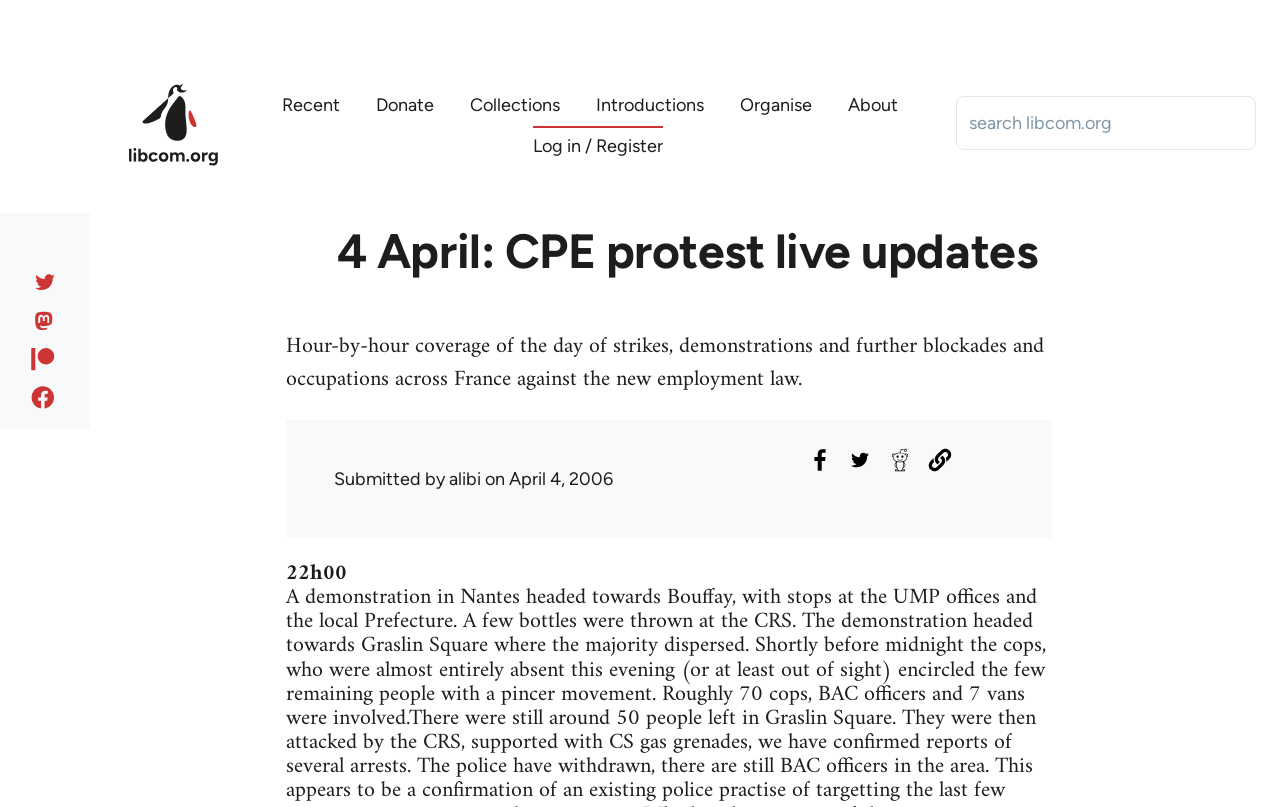What is the time of the first update?
Carefully examine the image and provide a detailed answer to the question.

I looked at the article content and found the first update time, which is 22h00, indicated by the text '22h00'.